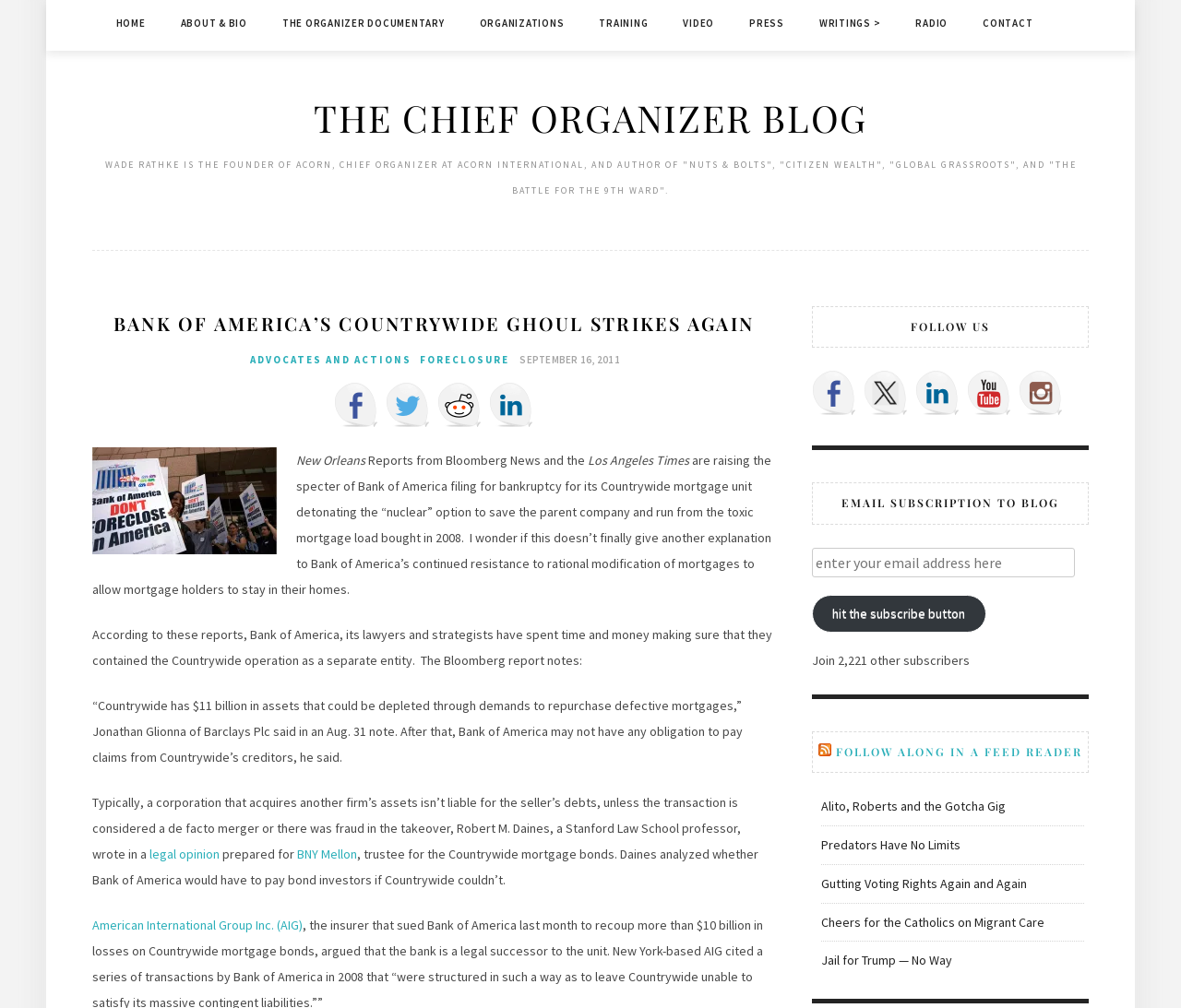Please find the main title text of this webpage.

THE CHIEF ORGANIZER BLOG